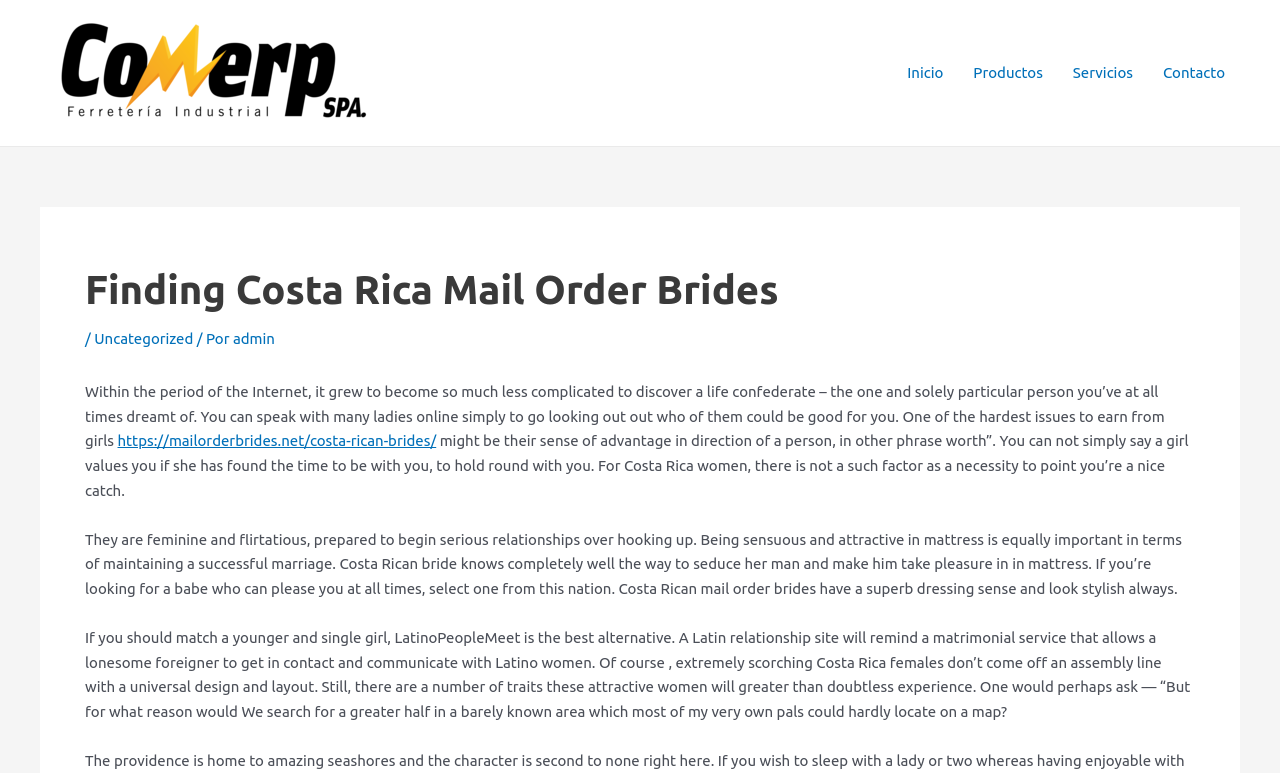Using the given description, provide the bounding box coordinates formatted as (top-left x, top-left y, bottom-right x, bottom-right y), with all values being floating point numbers between 0 and 1. Description: alt="Comercializadora Glo Spa"

[0.031, 0.081, 0.304, 0.103]